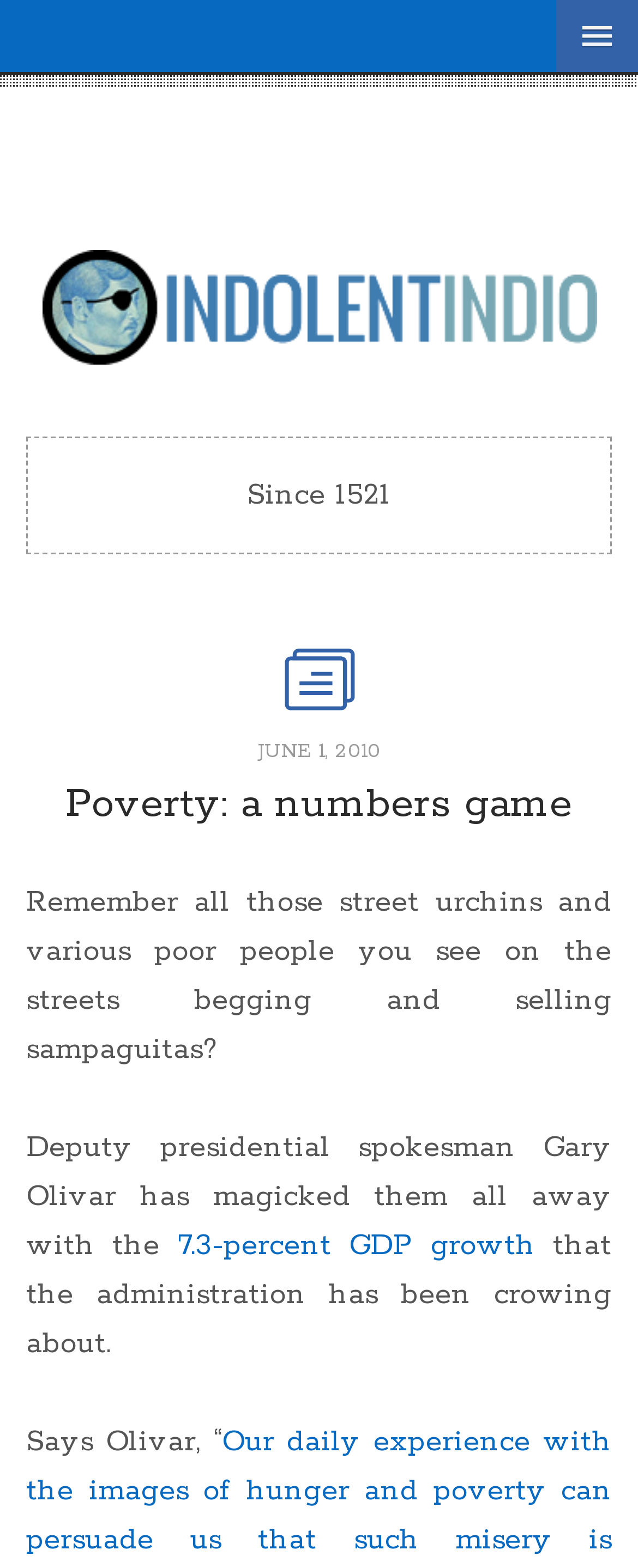Provide a single word or phrase to answer the given question: 
Who is quoted in the article?

Gary Olivar